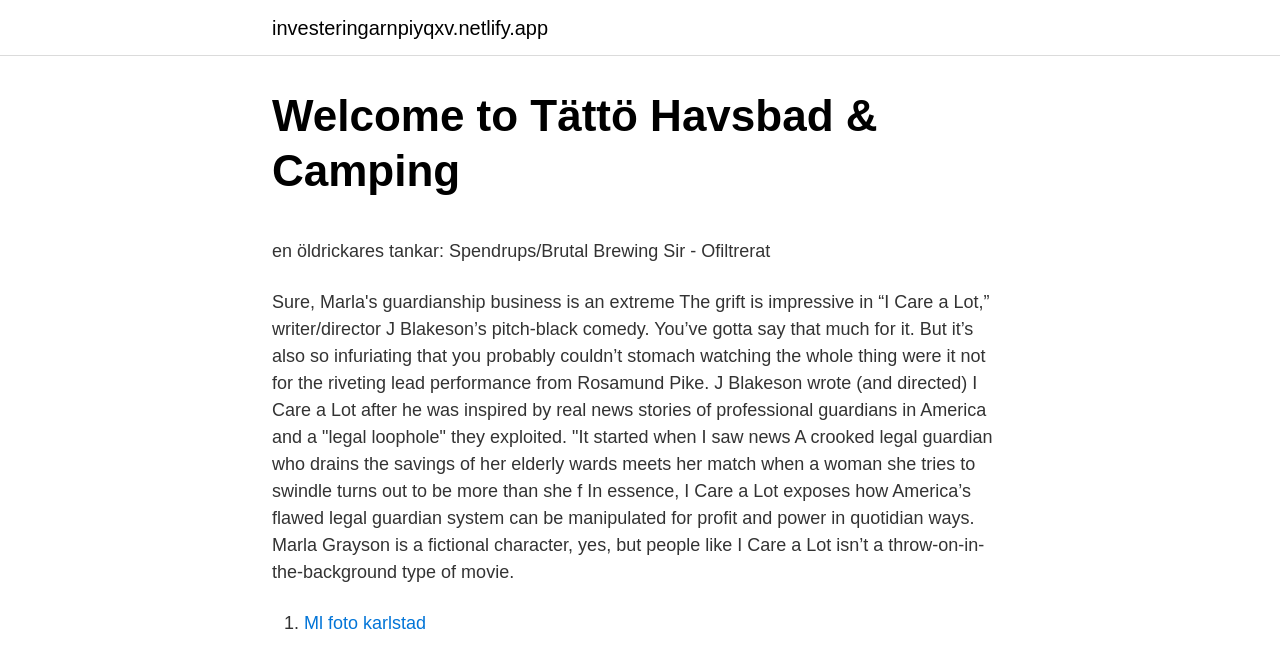Given the description investeringarnpiyqxv.netlify.app, predict the bounding box coordinates of the UI element. Ensure the coordinates are in the format (top-left x, top-left y, bottom-right x, bottom-right y) and all values are between 0 and 1.

[0.212, 0.027, 0.428, 0.058]